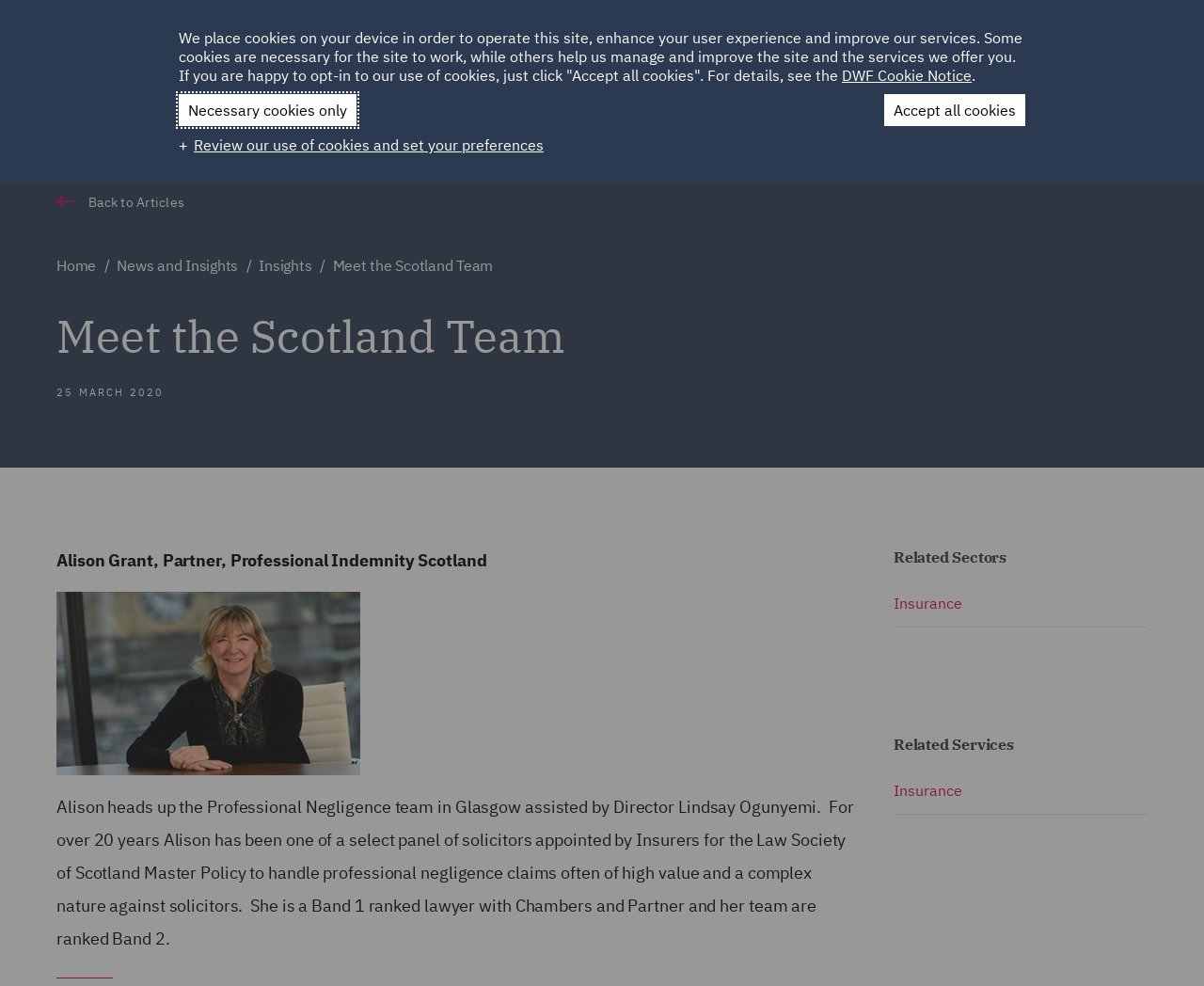Please identify the bounding box coordinates of the element that needs to be clicked to perform the following instruction: "Click HOME".

[0.435, 0.031, 0.466, 0.045]